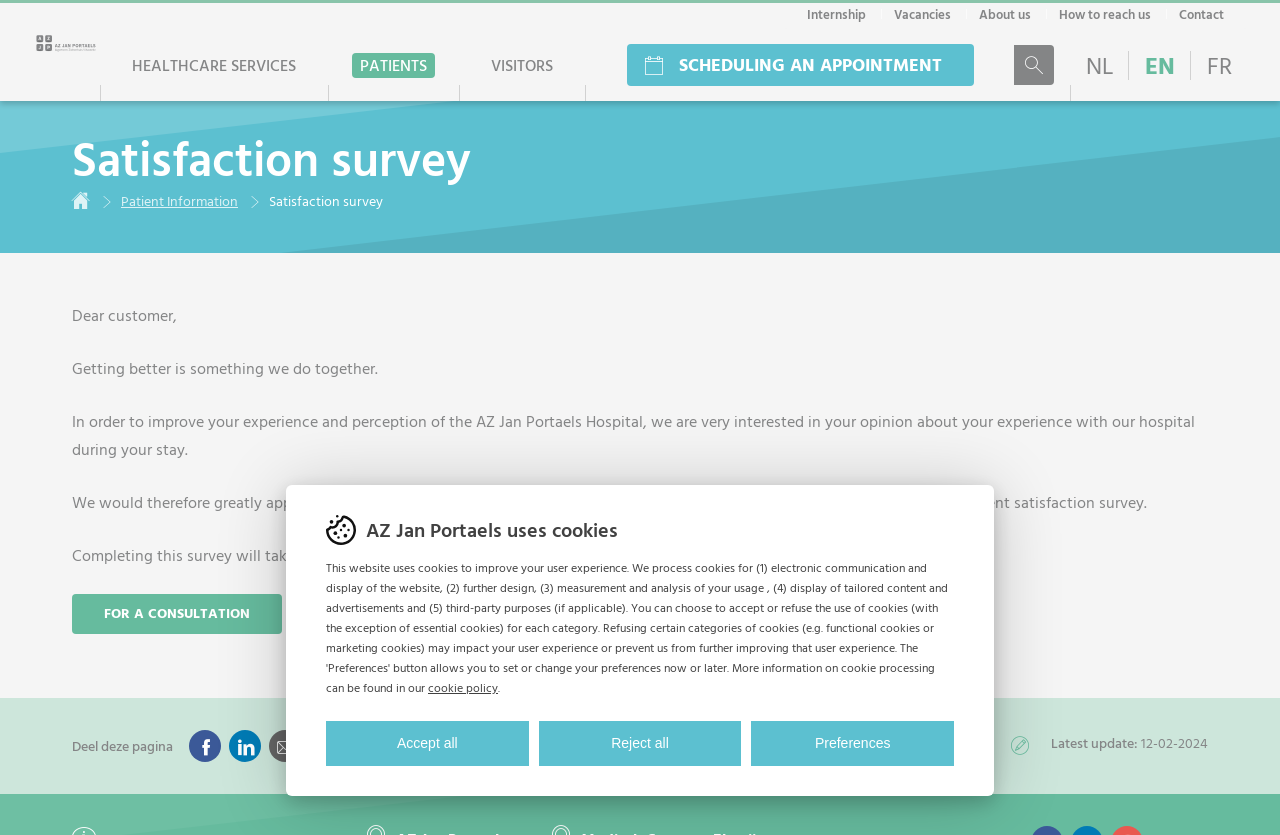Please determine the bounding box coordinates of the element to click in order to execute the following instruction: "Click the Home link". The coordinates should be four float numbers between 0 and 1, specified as [left, top, right, bottom].

[0.025, 0.004, 0.078, 0.099]